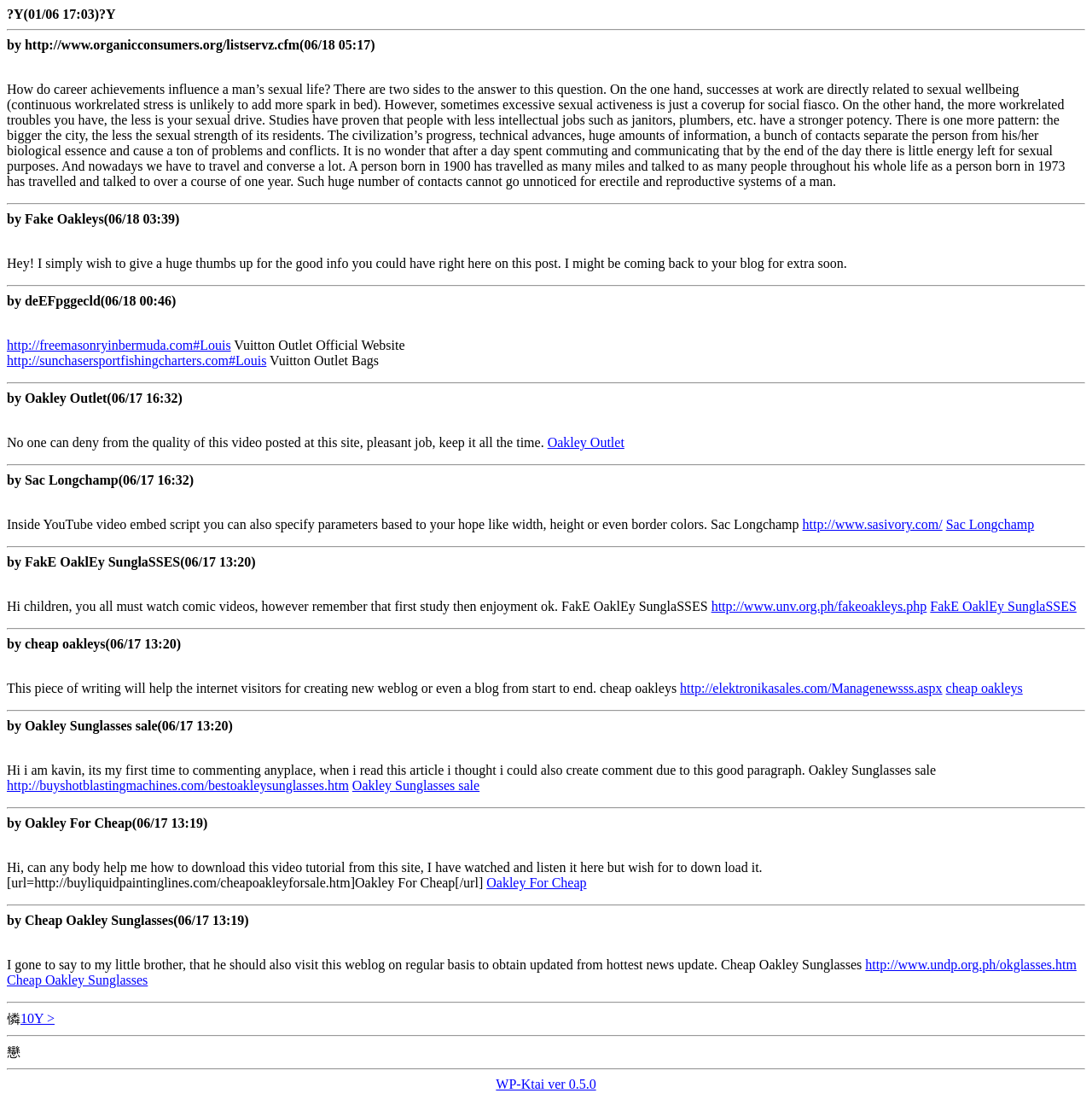How many links are on this webpage?
Based on the image, respond with a single word or phrase.

13